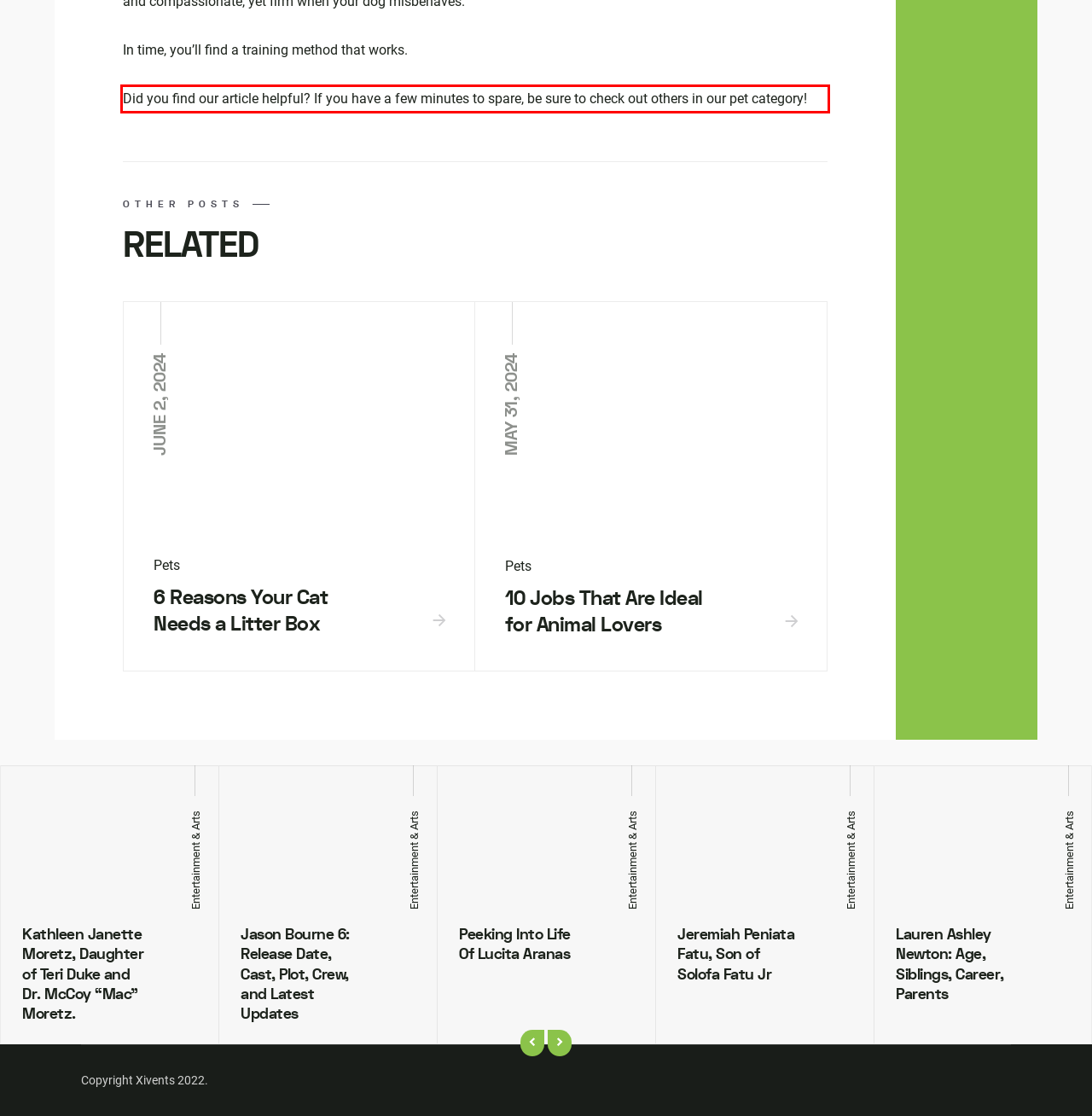Identify and transcribe the text content enclosed by the red bounding box in the given screenshot.

Did you find our article helpful? If you have a few minutes to spare, be sure to check out others in our pet category!